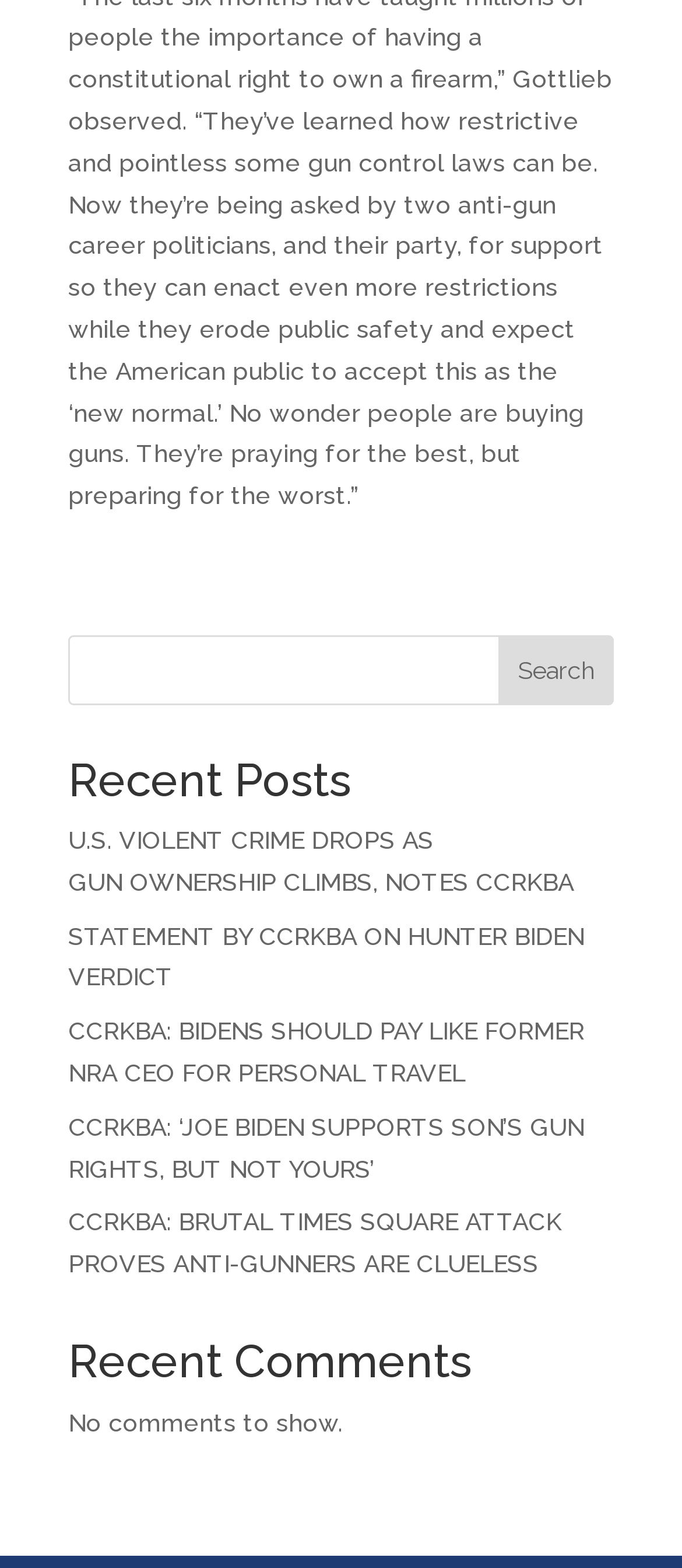How many recent posts are listed on the webpage?
Refer to the image and provide a one-word or short phrase answer.

5